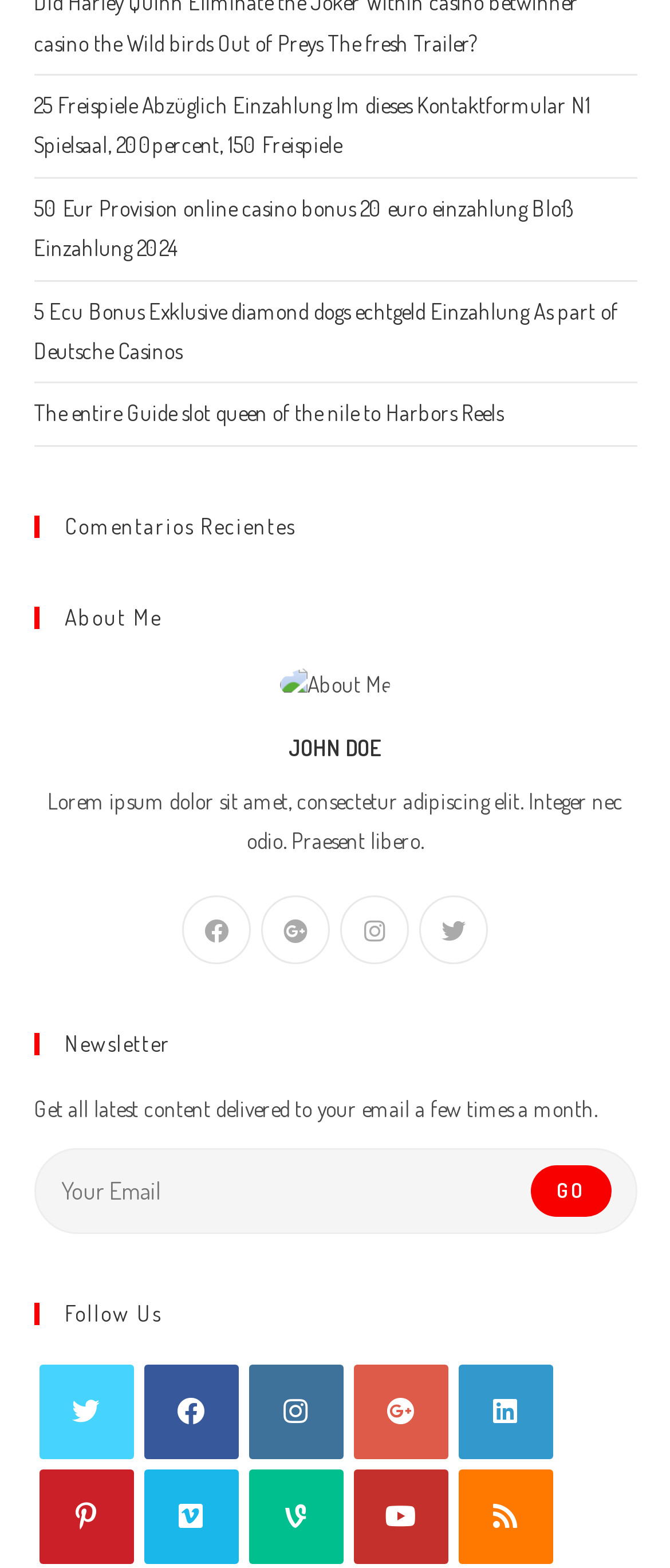Indicate the bounding box coordinates of the element that needs to be clicked to satisfy the following instruction: "Read about the author". The coordinates should be four float numbers between 0 and 1, i.e., [left, top, right, bottom].

[0.05, 0.387, 0.95, 0.401]